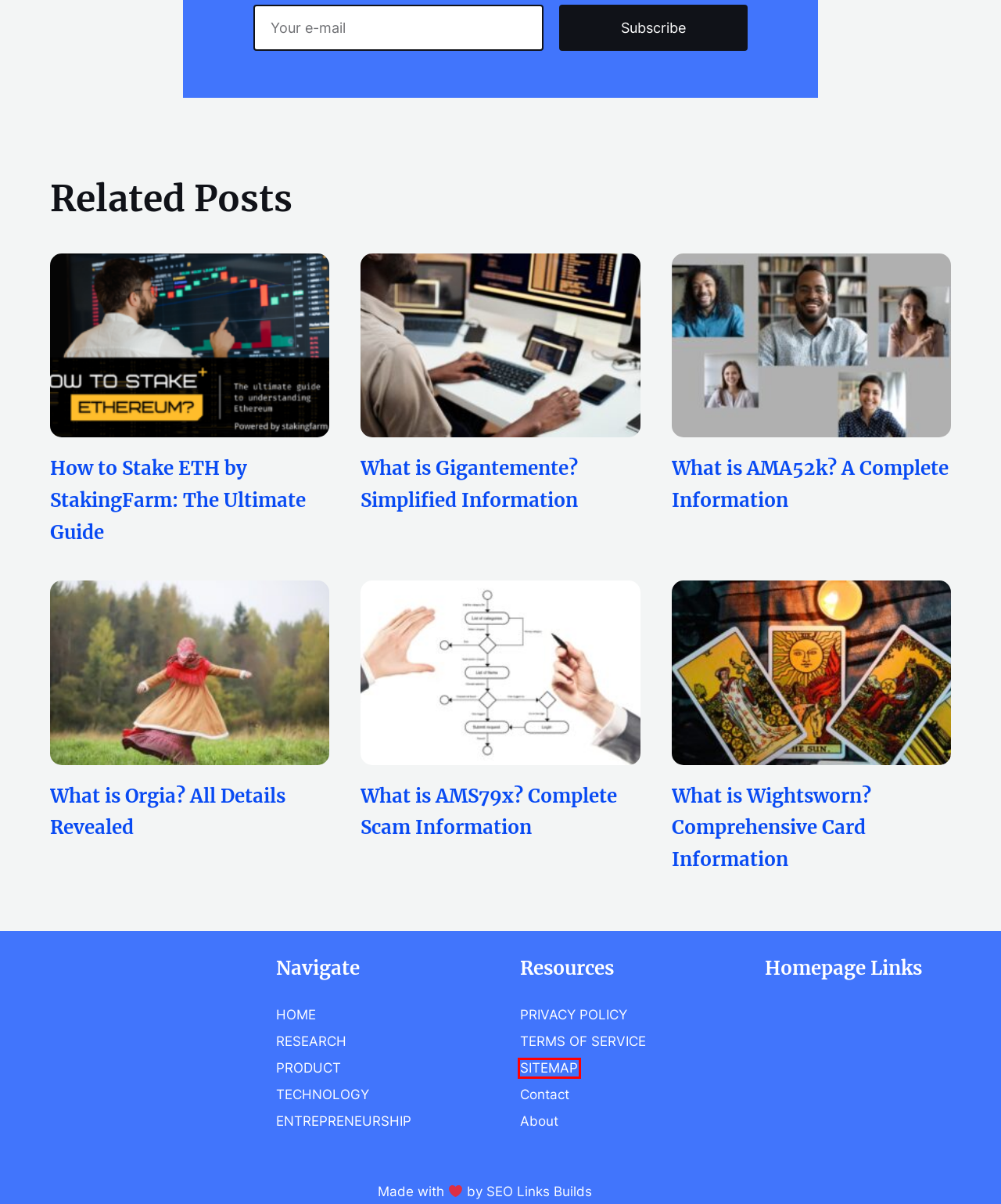Look at the screenshot of a webpage where a red bounding box surrounds a UI element. Your task is to select the best-matching webpage description for the new webpage after you click the element within the bounding box. The available options are:
A. What is AMS79x? Complete Scam Information
B. What is Orgia? All Details Revealed
C. Terms of Service
D. How to Stake ETH by StakingFarm: The Ultimate Guide
E. Sitemap
F. What is Gigantemente? Simplified Information
G. Contact
H. Links Builds

E